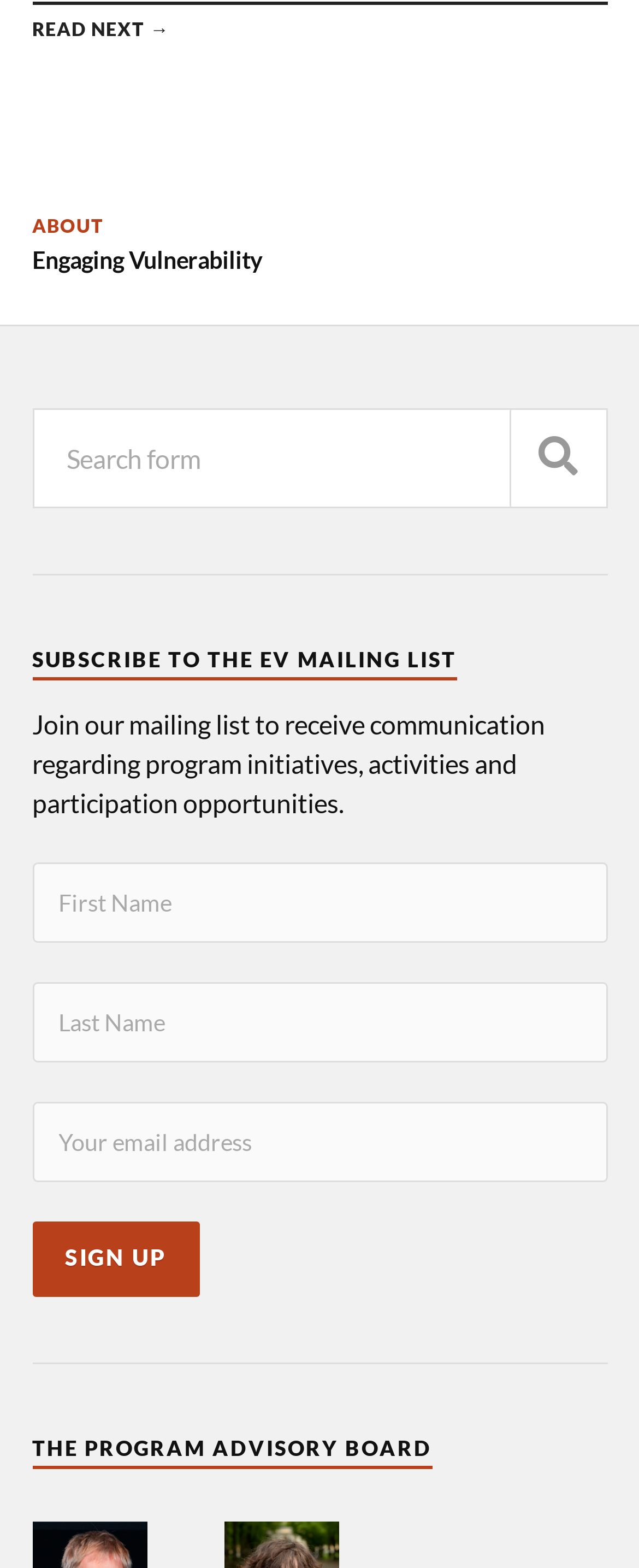Using the information shown in the image, answer the question with as much detail as possible: What is the topic of the heading above the mailing list subscription form?

The heading is located above the mailing list subscription form and contains the text 'SUBSCRIBE TO THE EV MAILING LIST', indicating that it is related to subscribing to a mailing list.